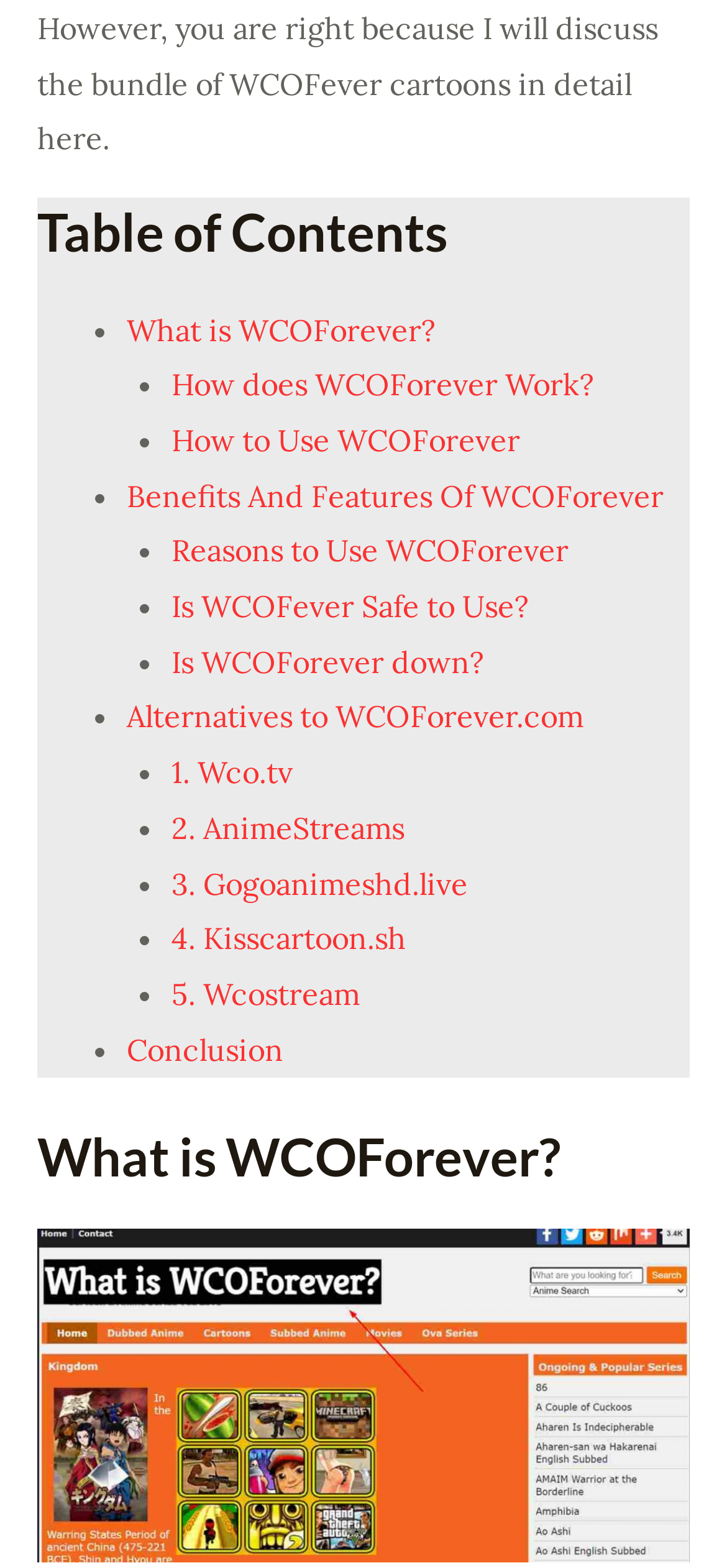Identify the bounding box coordinates of the region that needs to be clicked to carry out this instruction: "Click on 'What is WCOForever?'". Provide these coordinates as four float numbers ranging from 0 to 1, i.e., [left, top, right, bottom].

[0.174, 0.198, 0.6, 0.222]